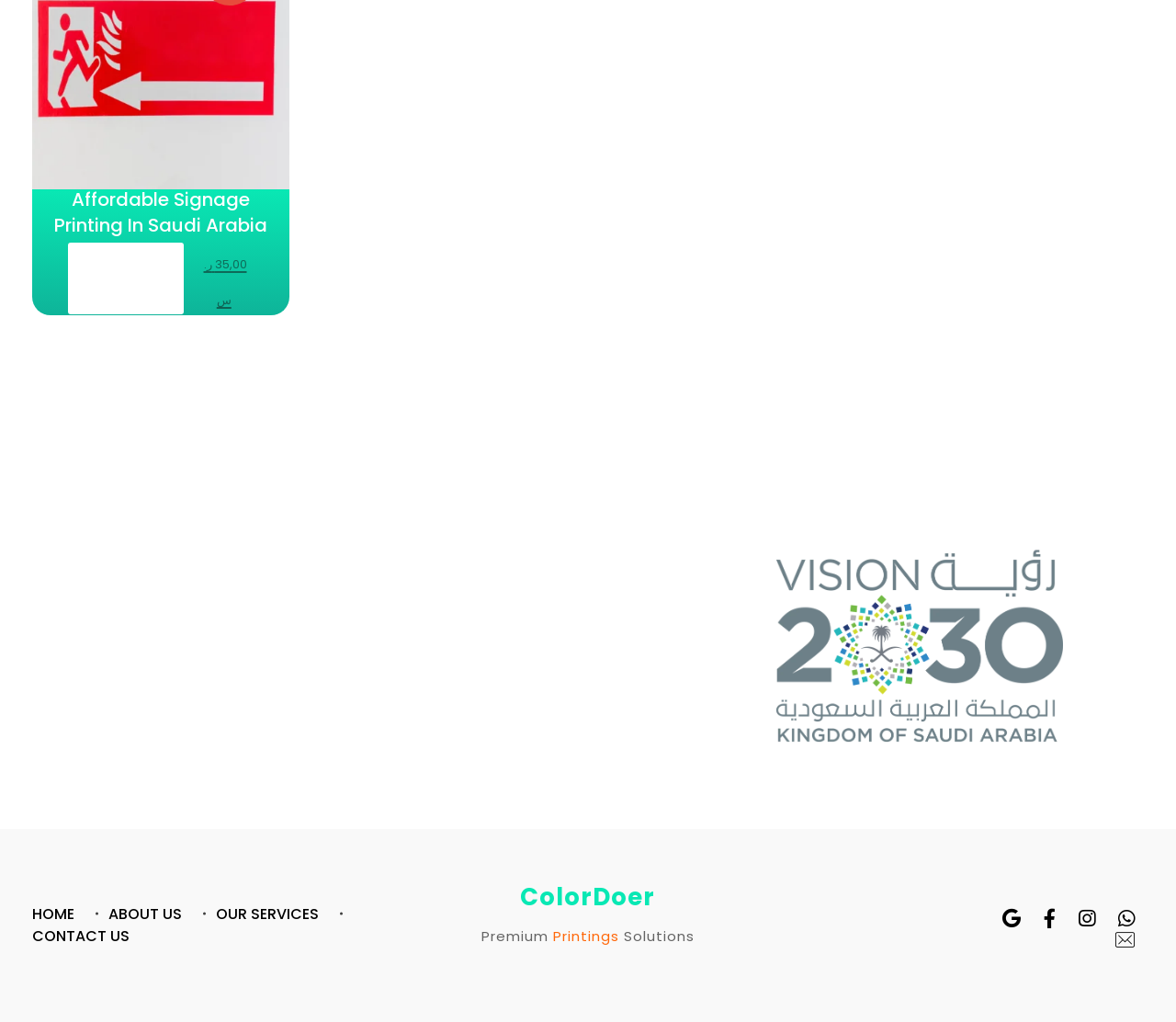What is the name of the printing solutions company?
Using the image, answer in one word or phrase.

ColorDoer